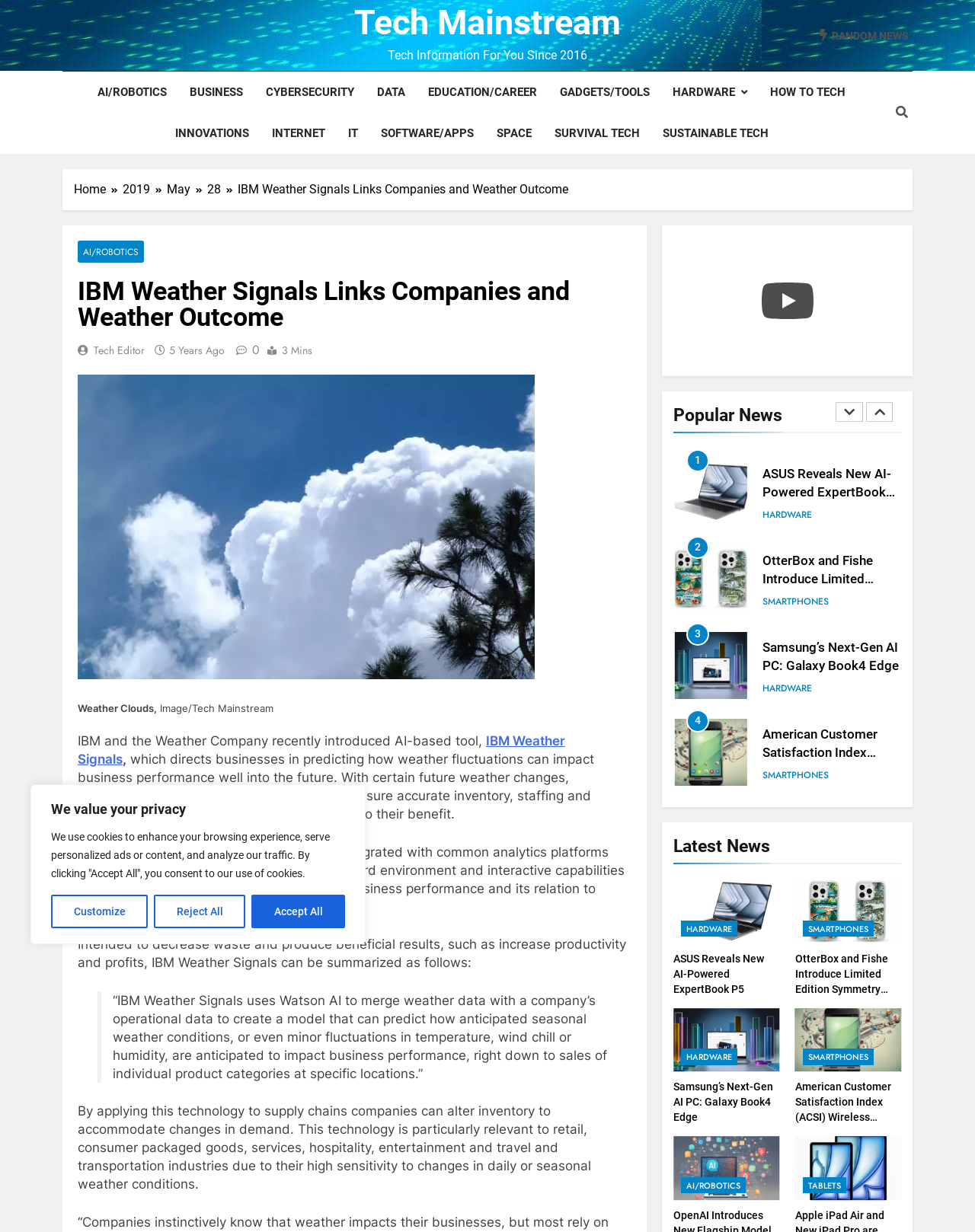What is the purpose of IBM Weather Signals?
Please answer using one word or phrase, based on the screenshot.

To predict weather fluctuations' impact on business performance